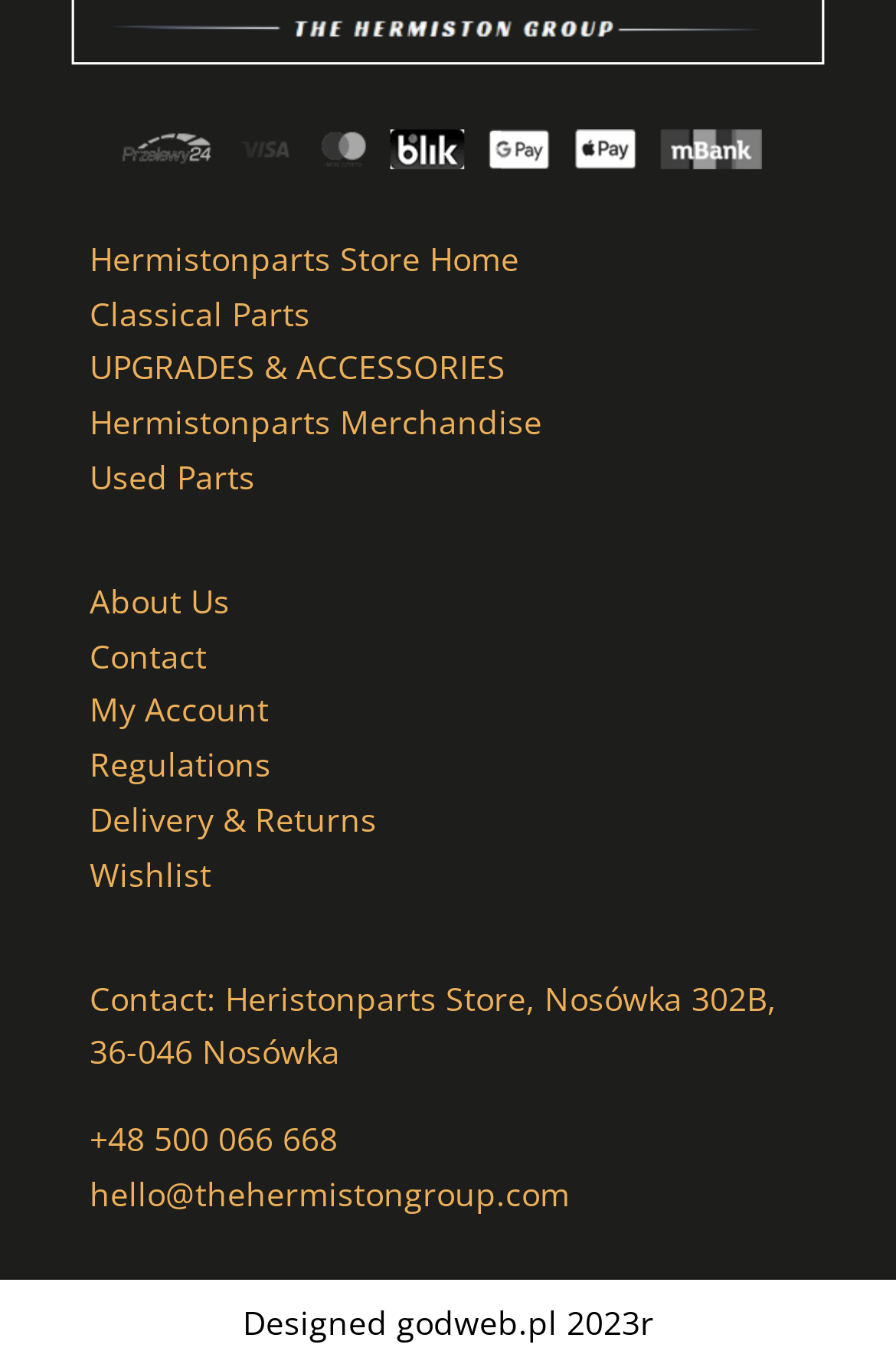What is the name of the online store? Analyze the screenshot and reply with just one word or a short phrase.

Hermistonparts Store